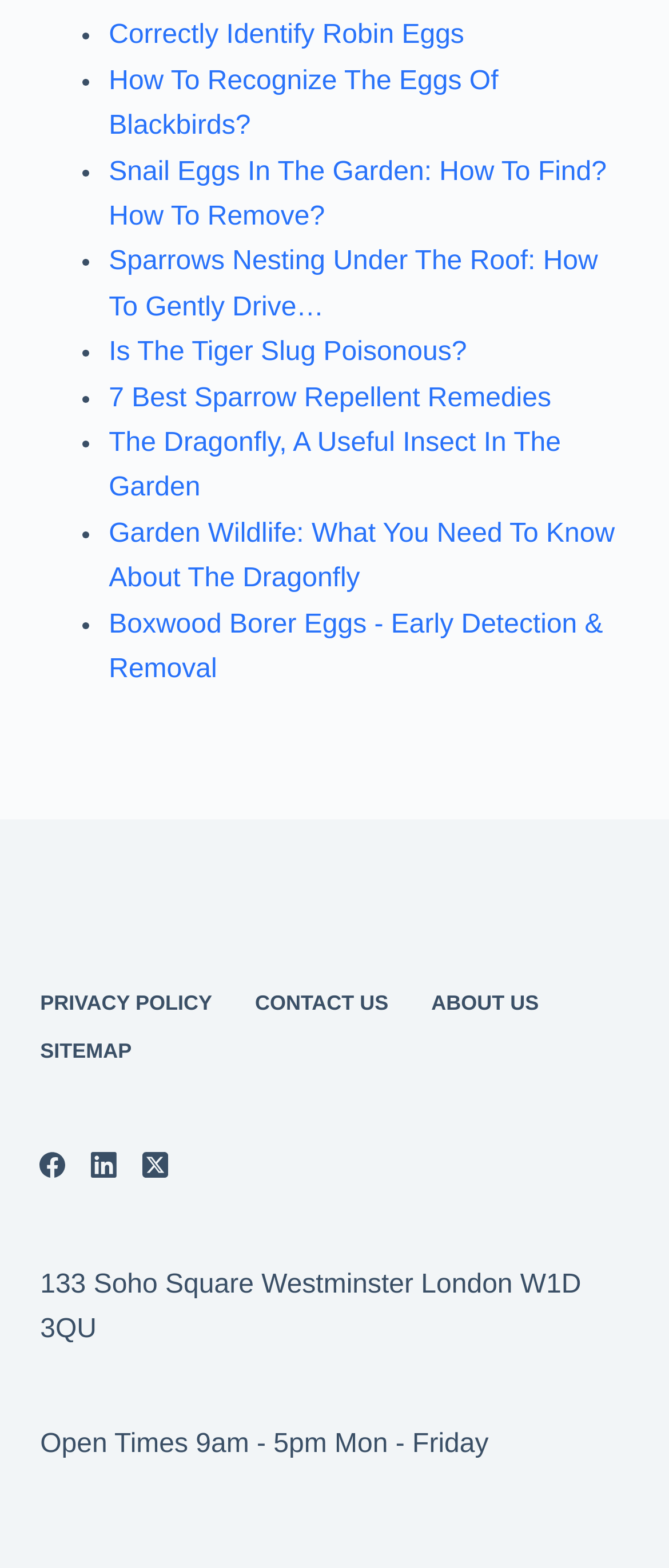Please pinpoint the bounding box coordinates for the region I should click to adhere to this instruction: "Click on 'Correctly Identify Robin Eggs'".

[0.163, 0.014, 0.694, 0.032]